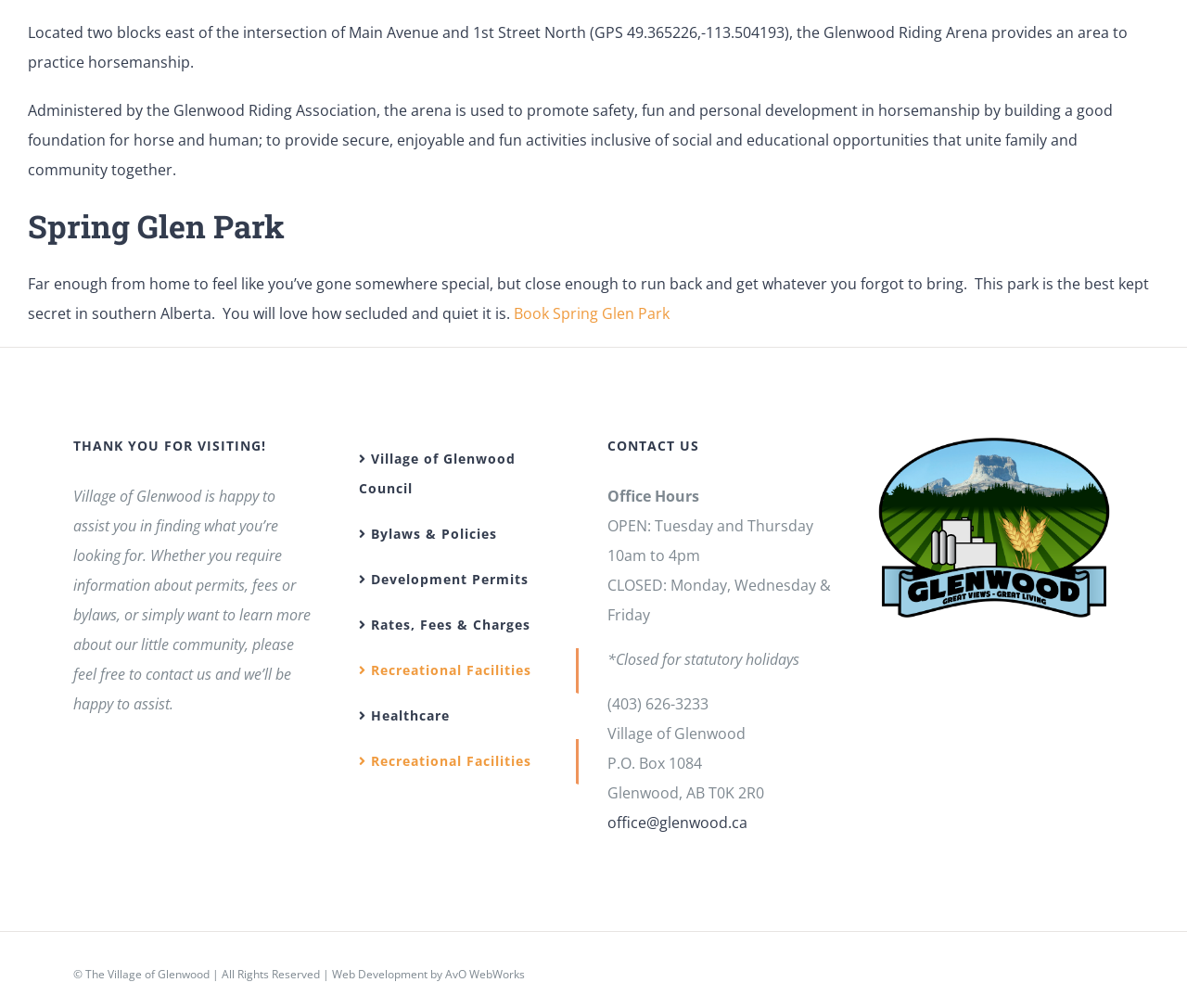Please indicate the bounding box coordinates of the element's region to be clicked to achieve the instruction: "Learn about the Glenwood Riding Arena". Provide the coordinates as four float numbers between 0 and 1, i.e., [left, top, right, bottom].

[0.023, 0.022, 0.95, 0.072]